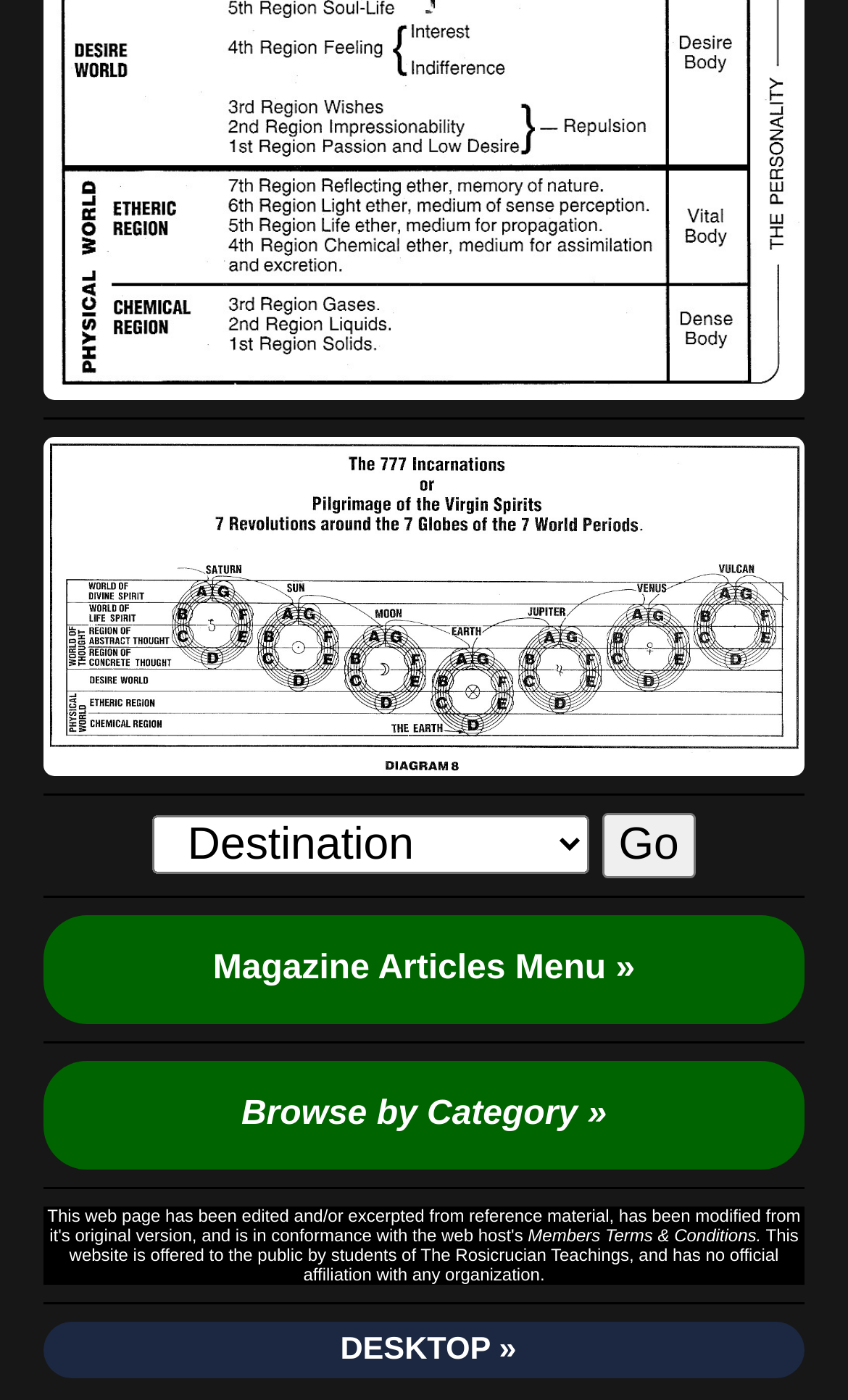What is the purpose of the separators on the page?
Based on the screenshot, give a detailed explanation to answer the question.

The separators are horizontal lines that separate different sections of the page. They are used to visually distinguish between different areas of the page, such as the navigation menu, the search function, and the footer.